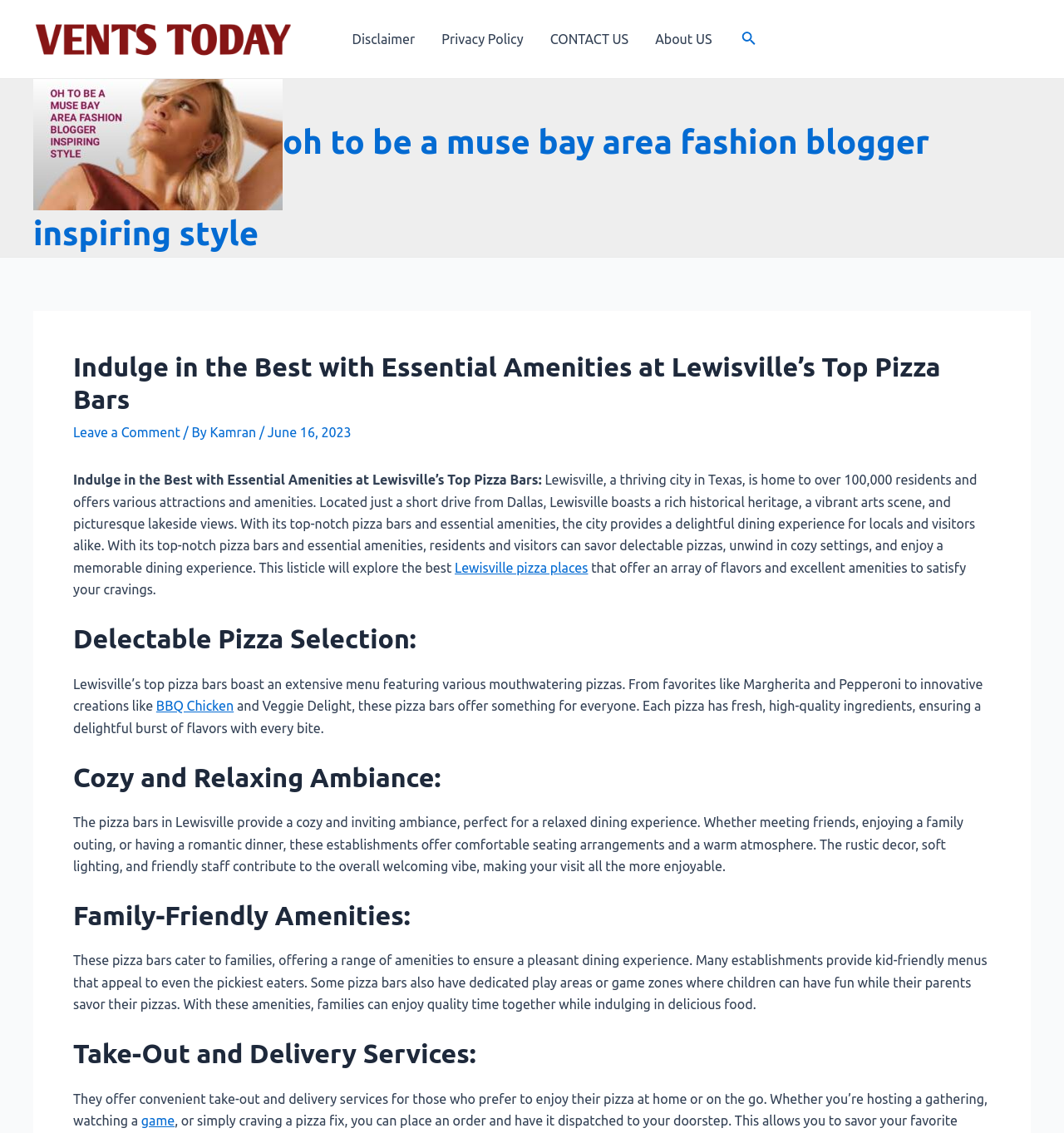What services do the pizza bars offer besides dining in?
Look at the screenshot and respond with one word or a short phrase.

Take-out and delivery